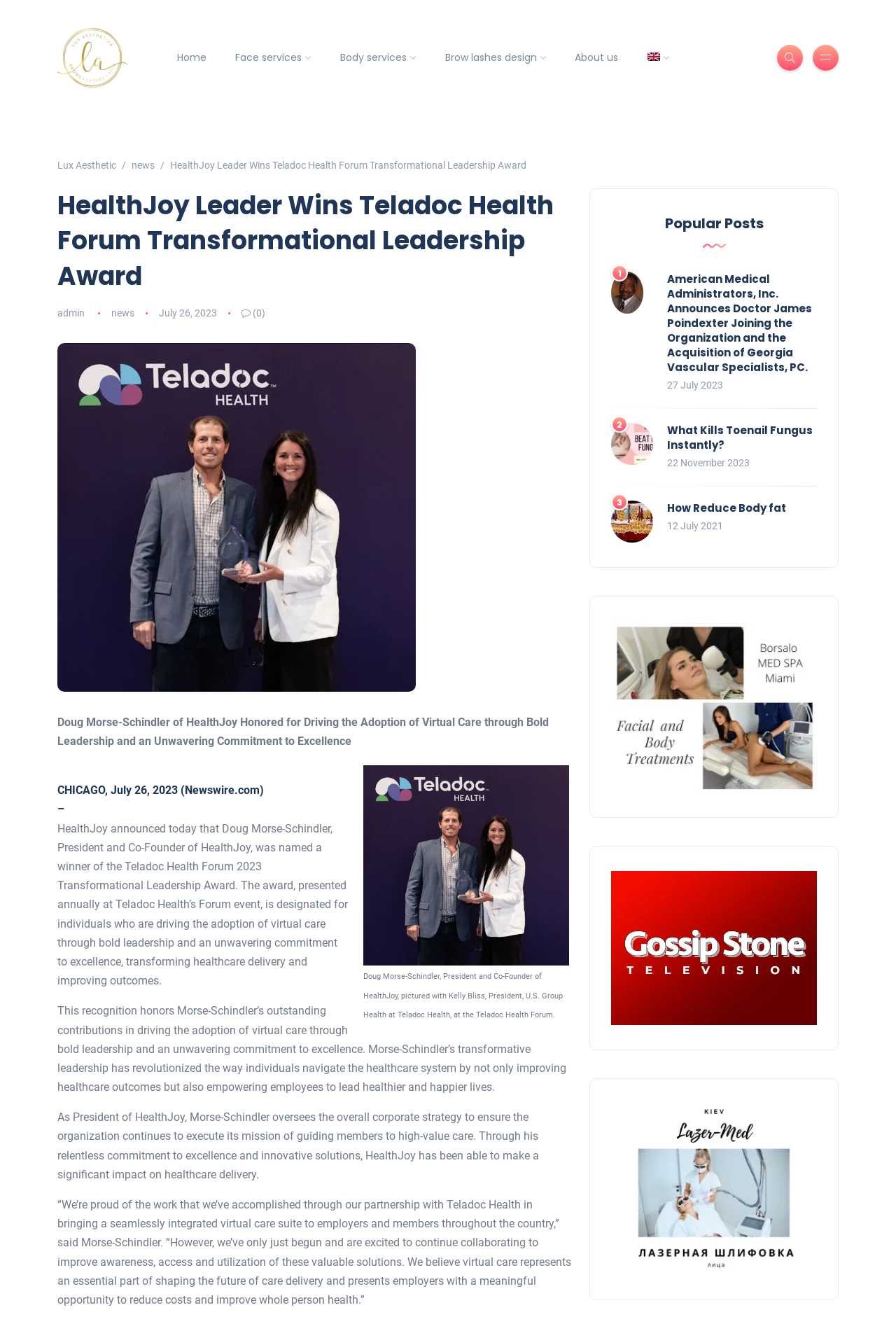Please identify the bounding box coordinates of the element I need to click to follow this instruction: "Explore the 'Popular Posts' section".

[0.682, 0.162, 0.912, 0.177]